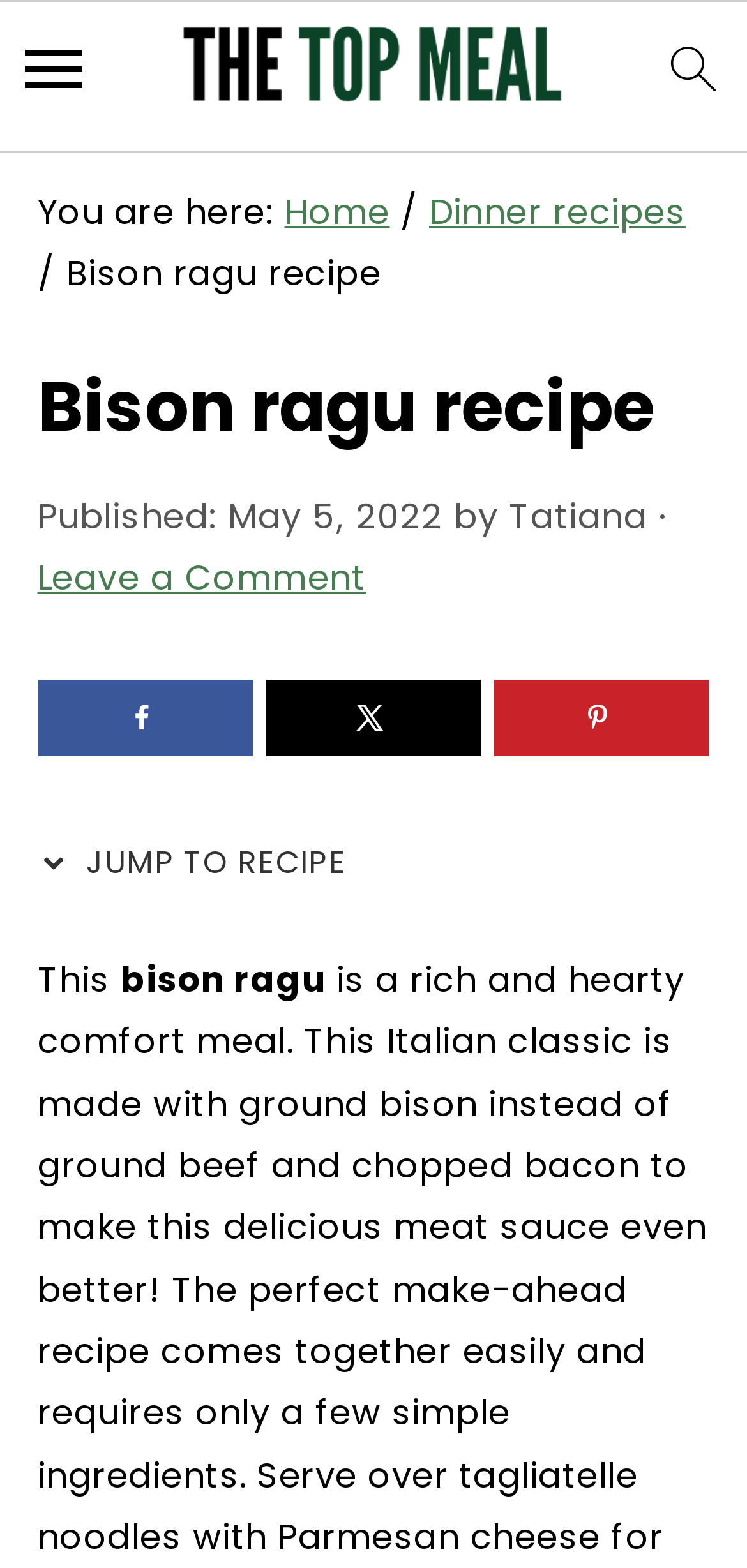What is the name of the recipe?
Give a one-word or short-phrase answer derived from the screenshot.

Bison ragu recipe